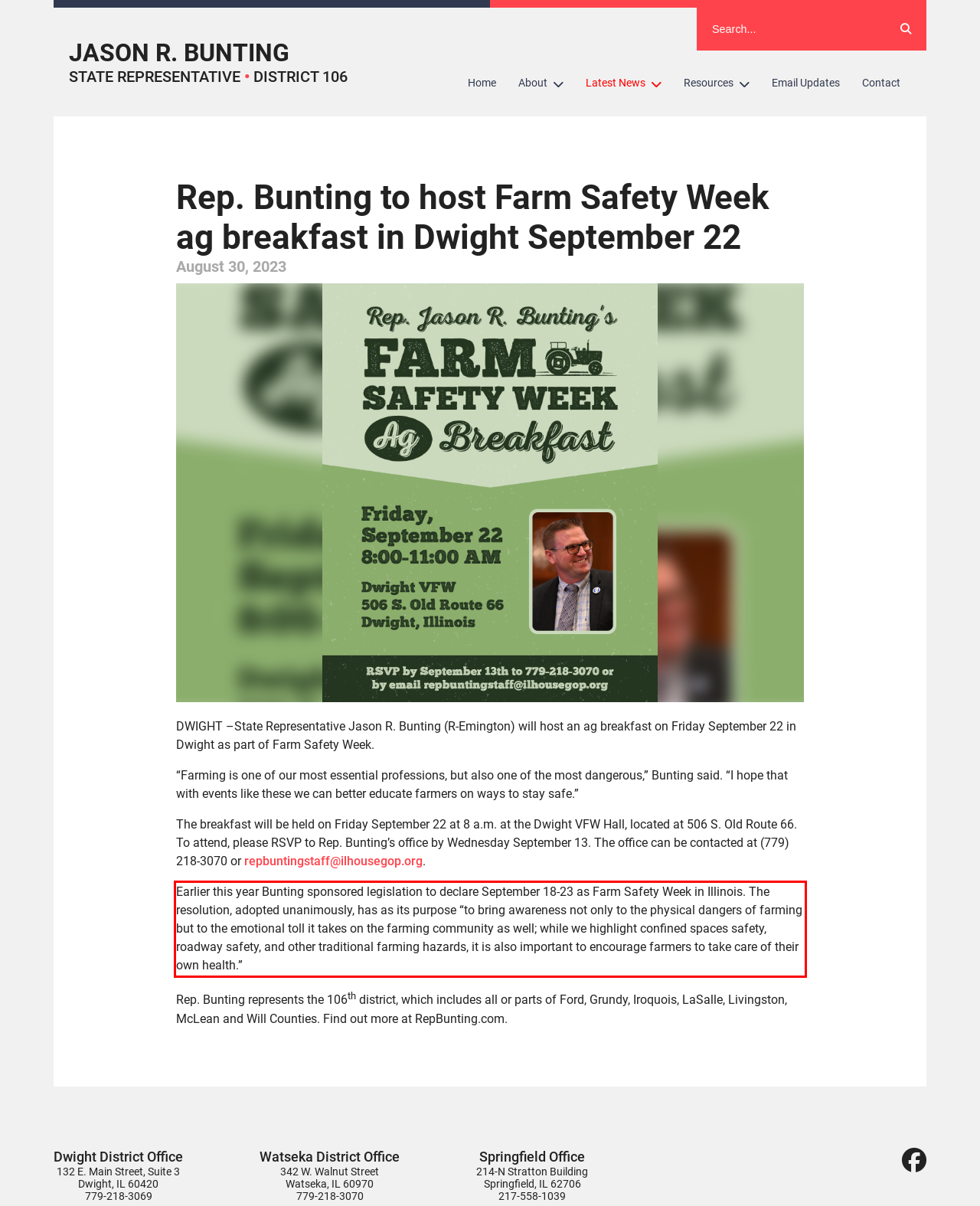Given a screenshot of a webpage with a red bounding box, please identify and retrieve the text inside the red rectangle.

Earlier this year Bunting sponsored legislation to declare September 18-23 as Farm Safety Week in Illinois. The resolution, adopted unanimously, has as its purpose “to bring awareness not only to the physical dangers of farming but to the emotional toll it takes on the farming community as well; while we highlight confined spaces safety, roadway safety, and other traditional farming hazards, it is also important to encourage farmers to take care of their own health.”